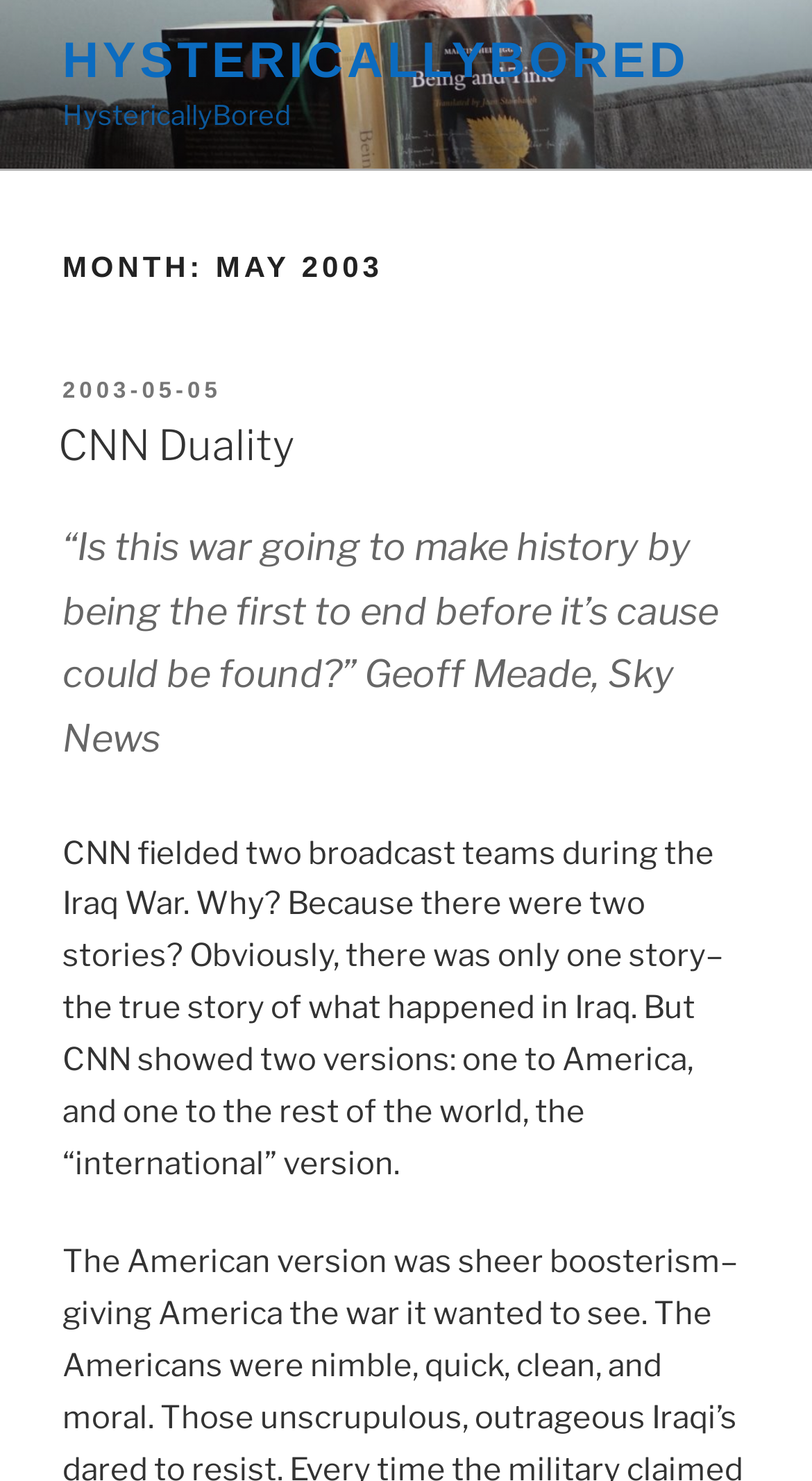Examine the image carefully and respond to the question with a detailed answer: 
Who is quoted in the blockquote section?

I found the answer by reading the text '“Is this war going to make history by being the first to end before it’s cause could be found?” Geoff Meade, Sky News' which is located in the blockquote section.